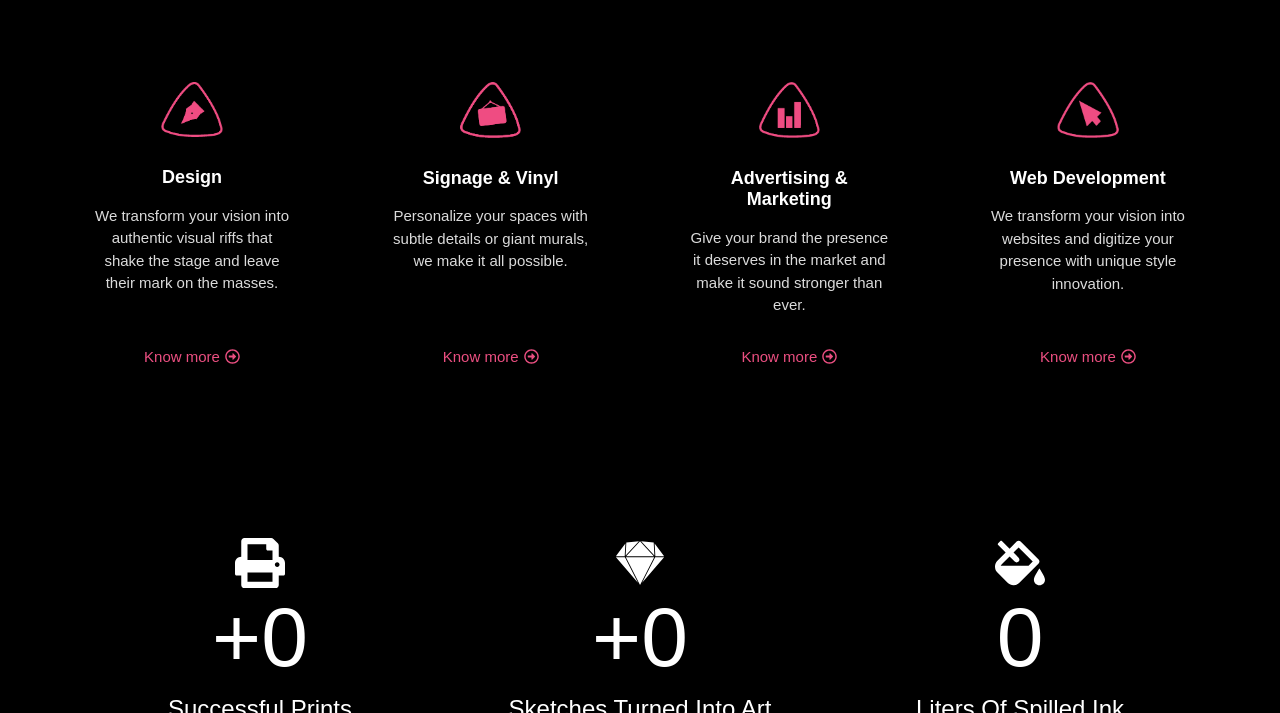Extract the bounding box coordinates for the UI element described as: "A Tall Poppy Site".

None